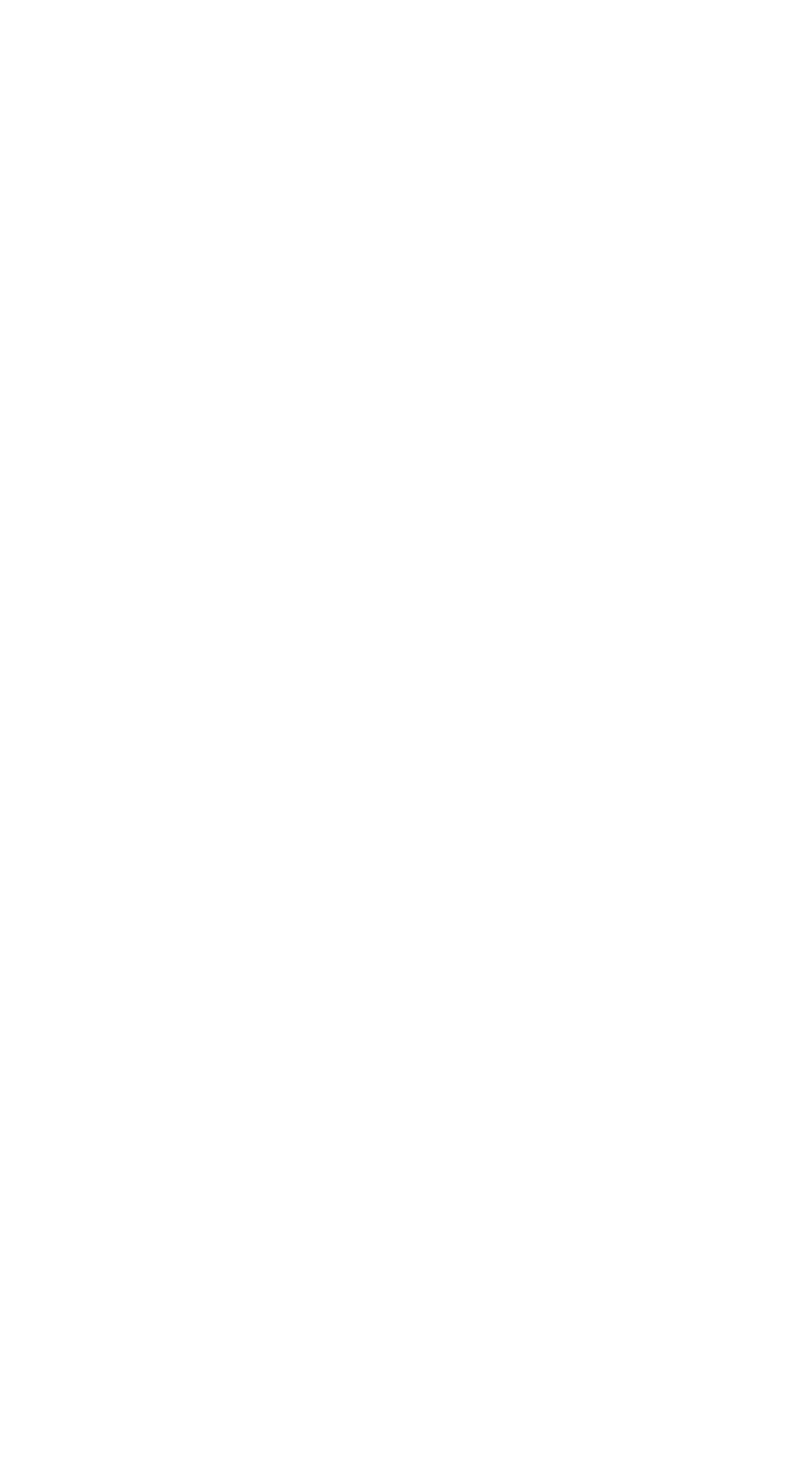Please give a succinct answer to the question in one word or phrase:
What social media platforms is the photographer on?

Facebook and Instagram